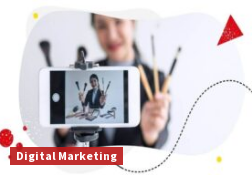What is the phrase displayed prominently?
Using the image, provide a concise answer in one word or a short phrase.

Digital Marketing